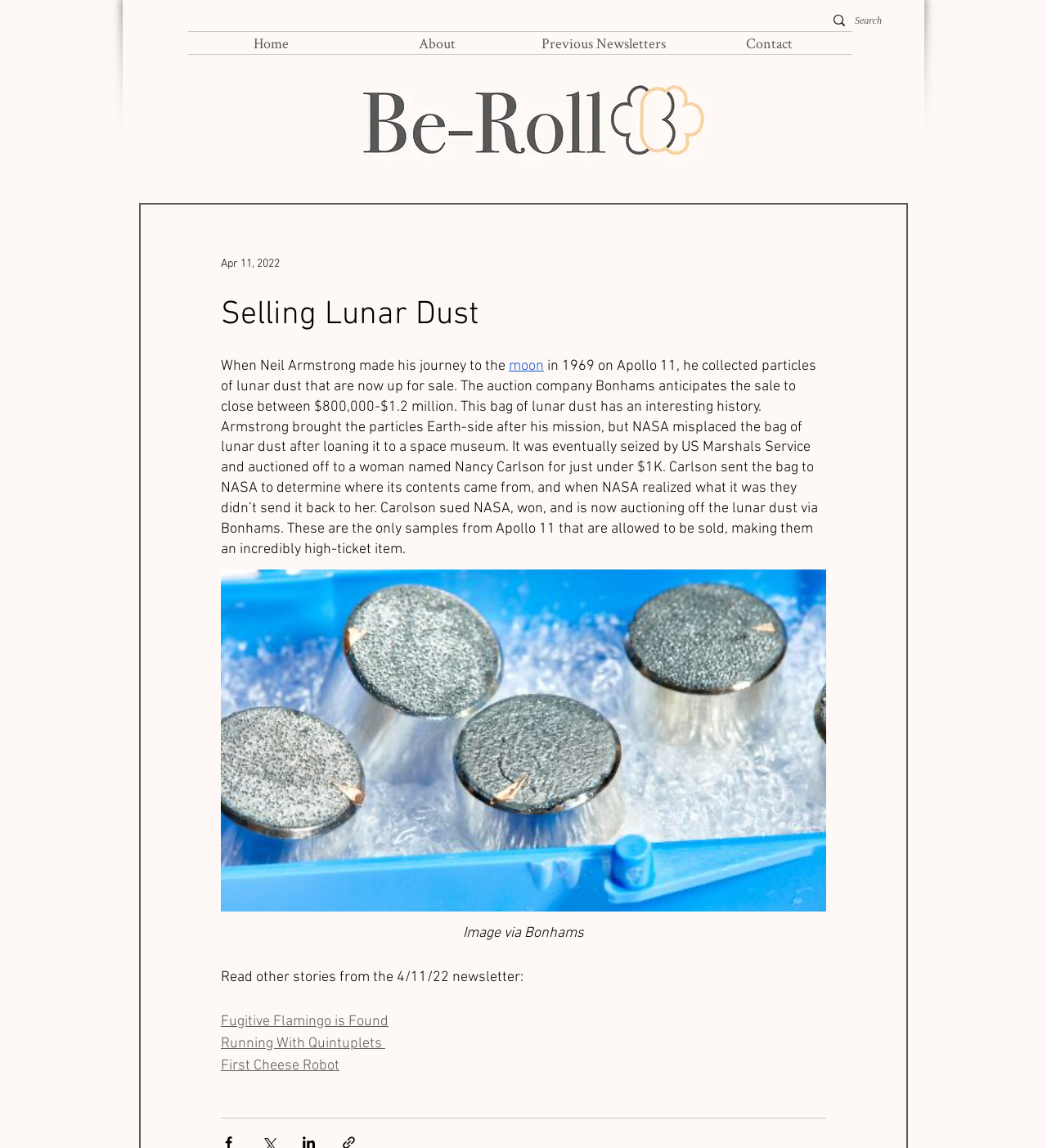Please identify the bounding box coordinates of where to click in order to follow the instruction: "Read about selling lunar dust".

[0.211, 0.257, 0.789, 0.292]